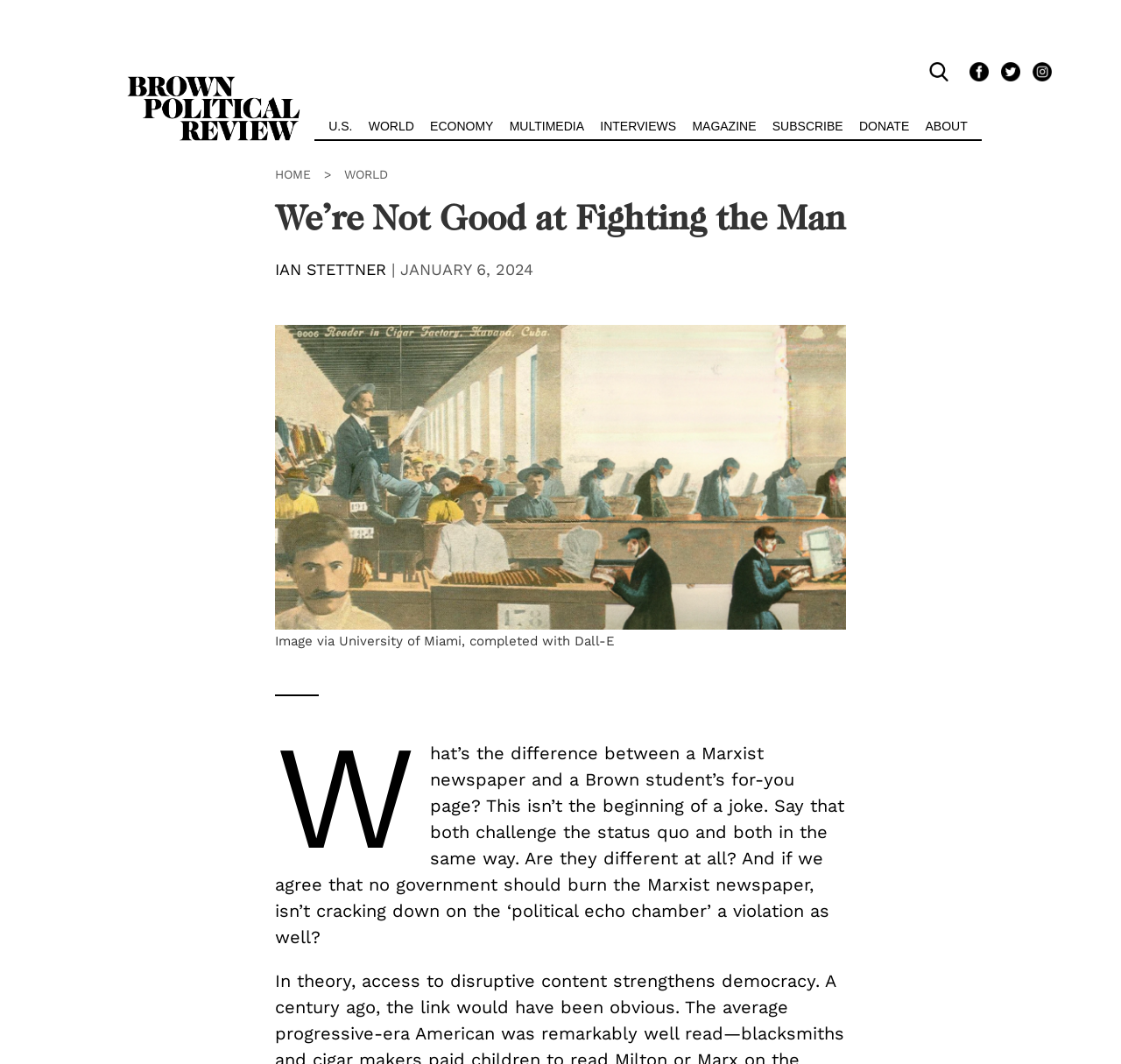Answer in one word or a short phrase: 
How many social media icons are there?

3